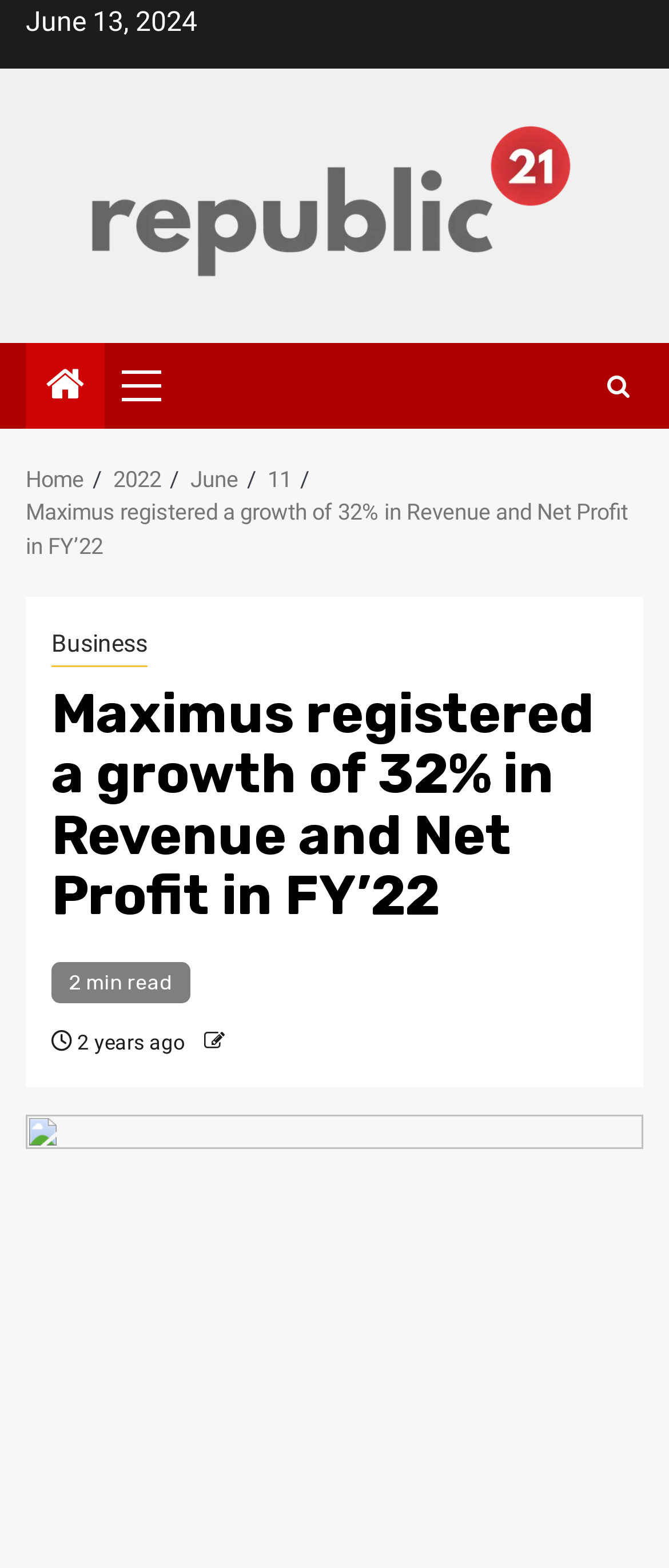Determine the bounding box coordinates of the UI element described by: "Primary Menu".

[0.182, 0.218, 0.285, 0.273]